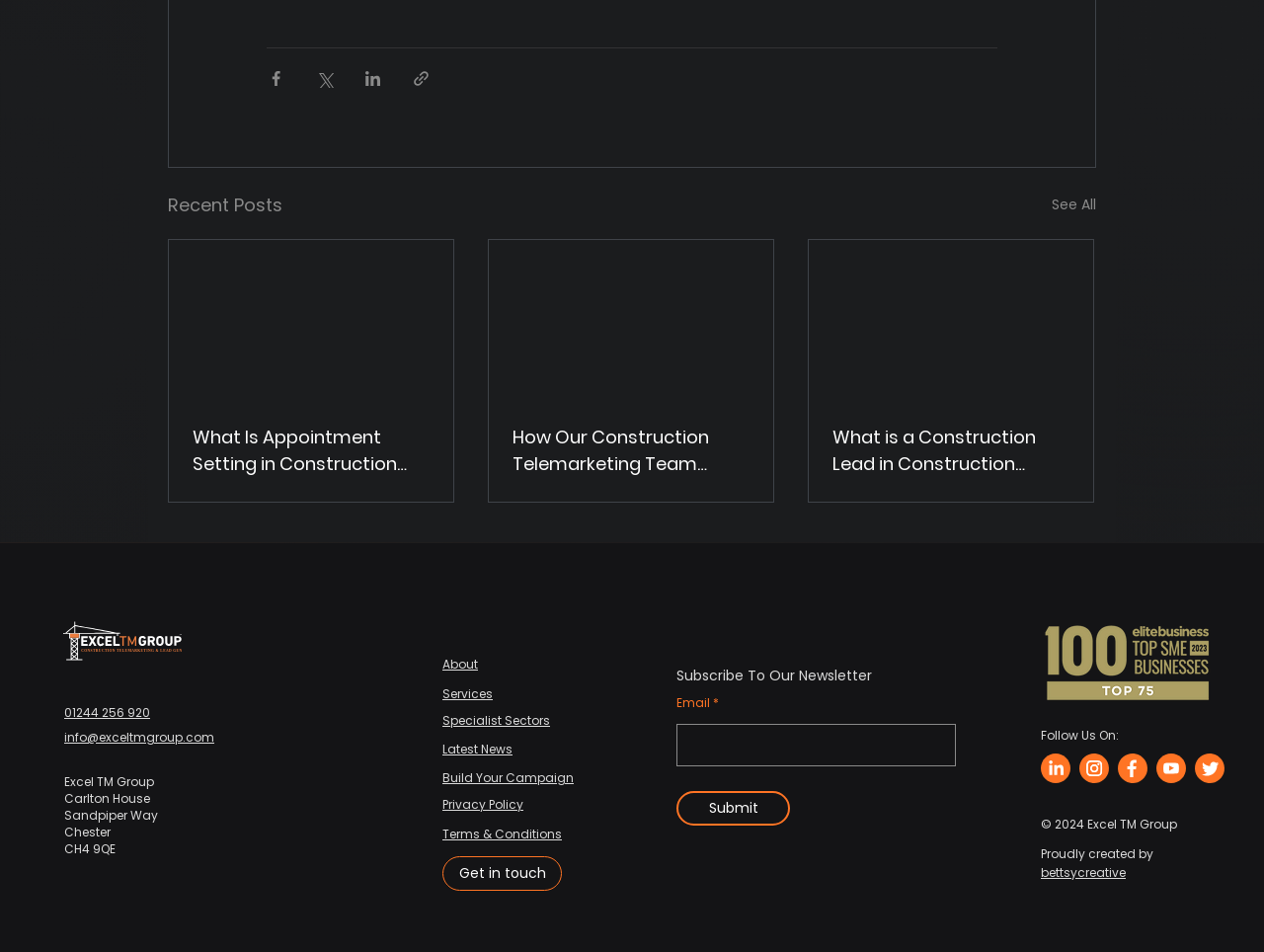Using a single word or phrase, answer the following question: 
How many social media links are there?

5